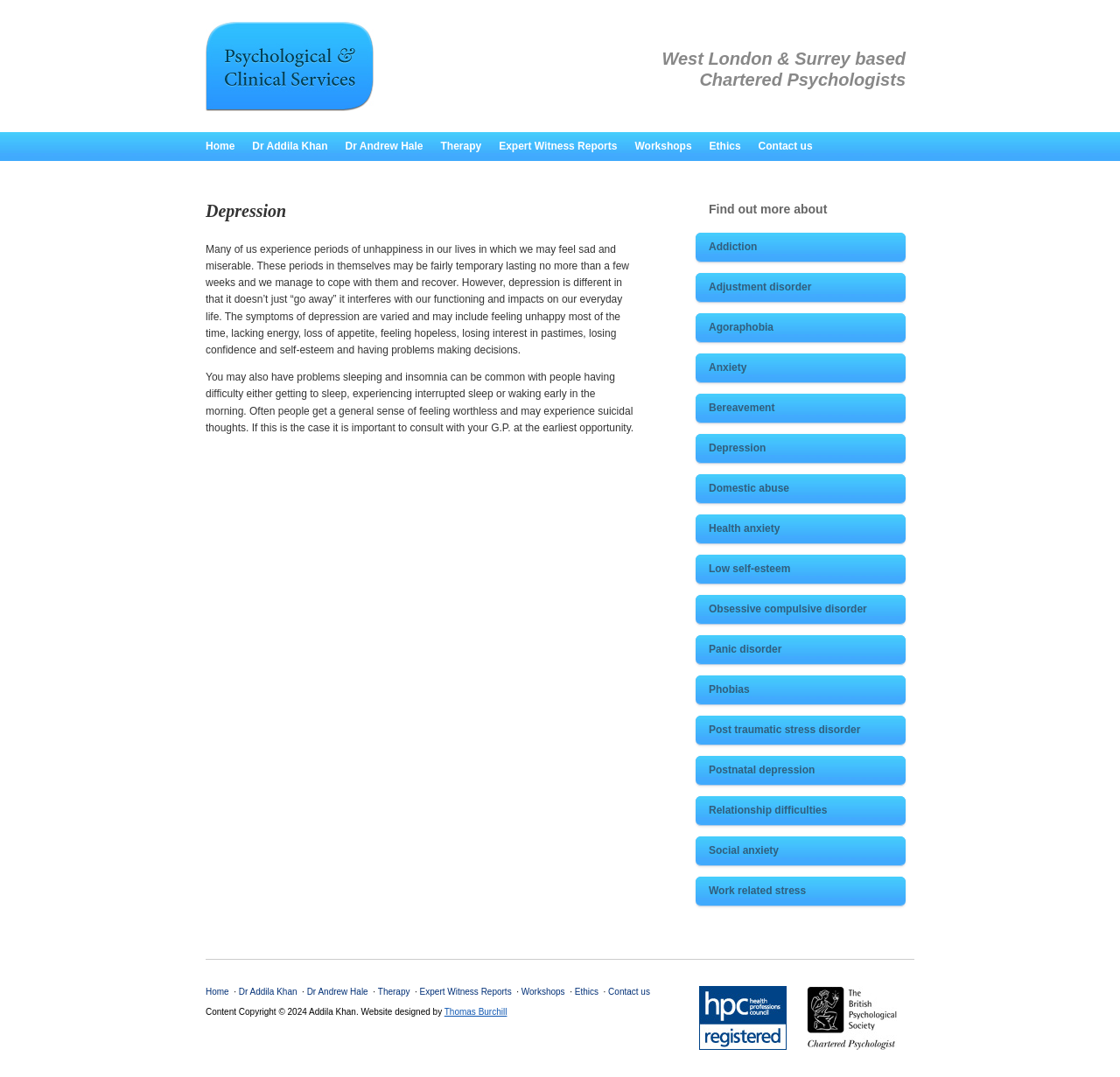Provide an in-depth caption for the contents of the webpage.

This webpage is about Psychological and Clinical Services provided by West London and Surrey based Chartered Psychologists. At the top, there is a heading with the title of the webpage, followed by a link to "Psychological and Clinical Services" and a heading that describes the location and profession of the psychologists.

Below the title, there is a navigation menu with 7 links: "Home", "Dr Addila Khan", "Dr Andrew Hale", "Therapy", "Expert Witness Reports", "Workshops", and "Ethics". These links are aligned horizontally and take up about half of the webpage's width.

On the left side of the webpage, there is a section dedicated to describing depression. It starts with a heading "Depression" and is followed by two blocks of text that explain the symptoms and effects of depression. The text is divided into two paragraphs, with the first one describing the general feelings and symptoms of depression, and the second one discussing sleep problems and suicidal thoughts.

To the right of the depression section, there is another section with a heading "Find out more about" and a list of 17 links to various psychological topics, including addiction, anxiety, bereavement, and post-traumatic stress disorder. These links are aligned vertically and take up about a quarter of the webpage's width.

At the bottom of the webpage, there are two rows of links and text. The first row has the same navigation menu as the top, but with the addition of a separator "·" between each link. The second row has a copyright notice and a link to the website designer.

There are also two images on the webpage, located at the bottom right corner, but they do not have any descriptive text.